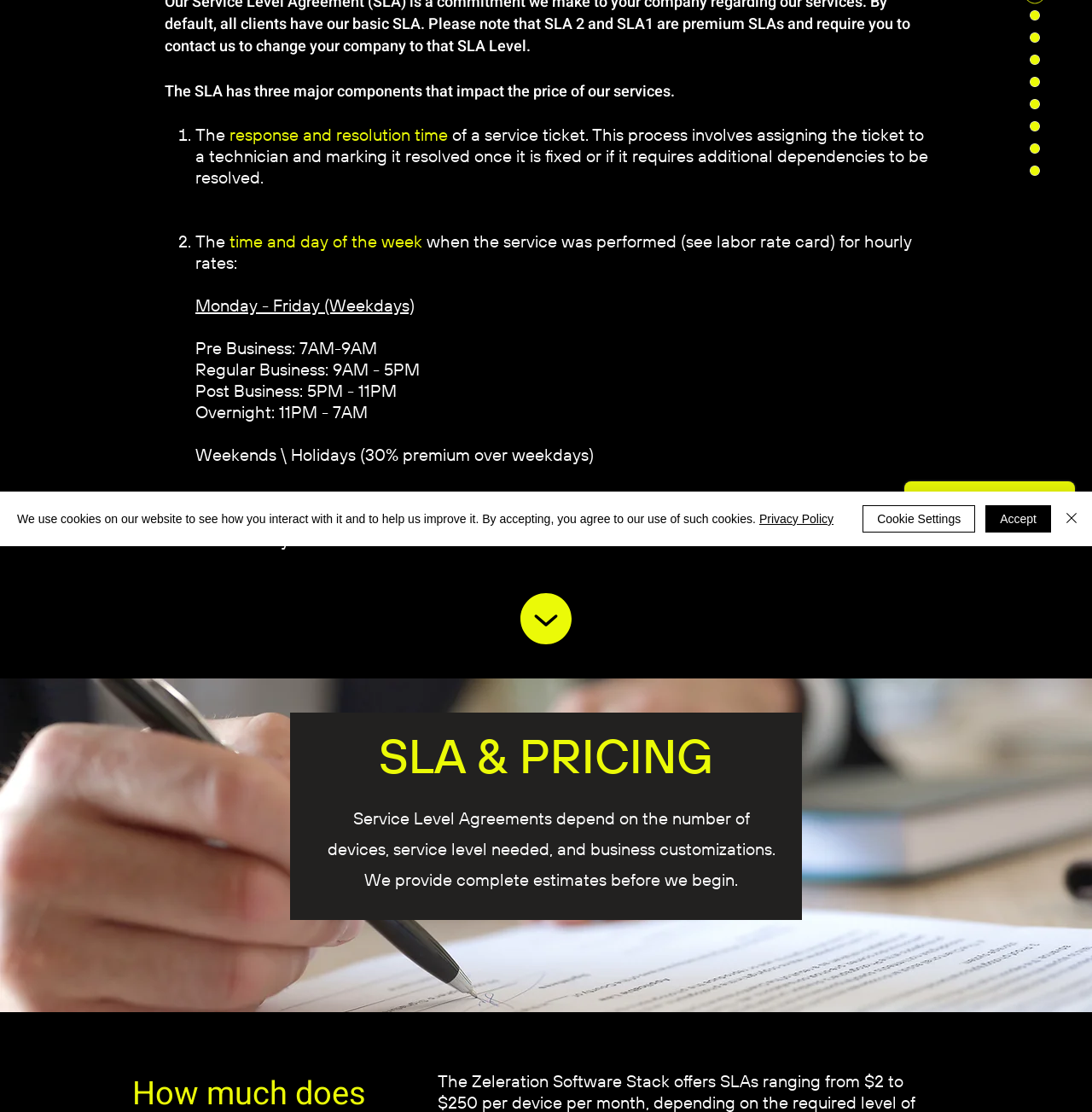Provide the bounding box coordinates of the UI element that matches the description: "SLA POLICY MGMT".

[0.937, 0.104, 0.958, 0.124]